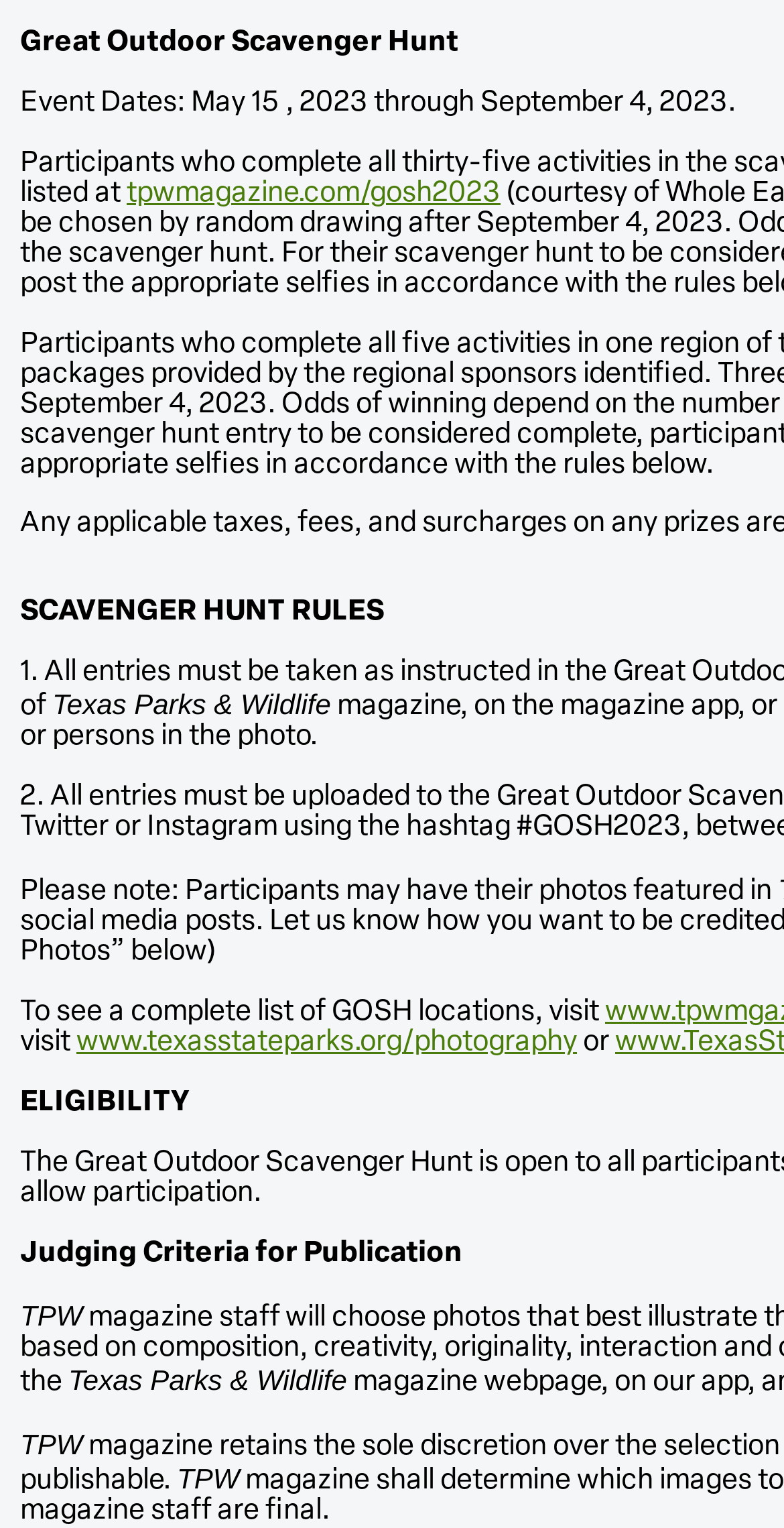What is the judging criteria for publication?
Using the information from the image, give a concise answer in one word or a short phrase.

Not specified